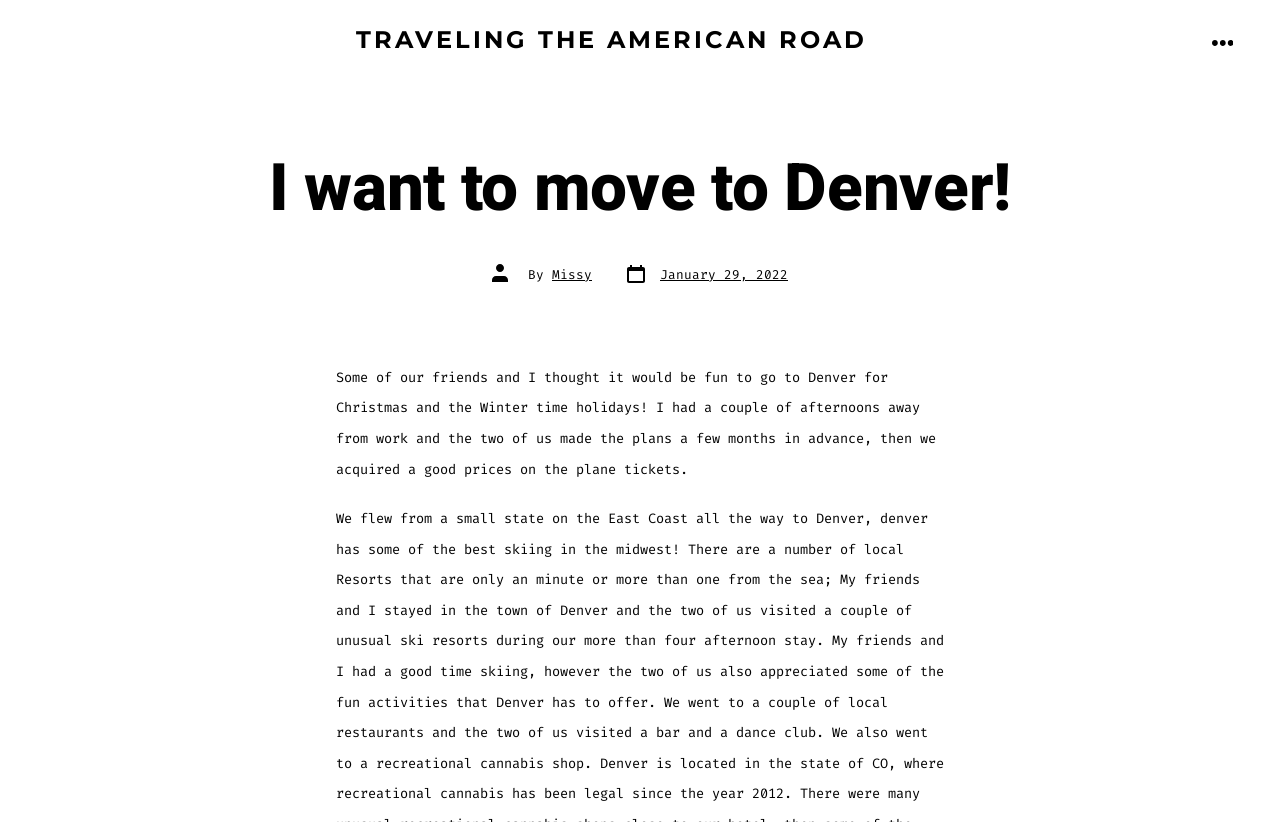Generate a comprehensive caption for the webpage you are viewing.

The webpage is about a personal travel experience to Denver during the Christmas and winter holidays. At the top of the page, there is a link "TRAVELING THE AMERICAN ROAD" positioned near the left center of the page. To the right of this link, a button labeled "MENU" is located, which is not expanded. 

Below the top section, there is a header area that spans most of the page's width. Within this header, a prominent heading "I want to move to Denver!" is displayed. Below the heading, there are three lines of text: "Post author", "By", and the author's name "Missy" which is a clickable link. Next to these lines, the post date "January 29, 2022" is shown as a link, with the date also being marked as a time element.

The main content of the page starts below the header area, where a paragraph of text describes the author's experience planning a trip to Denver with friends. The text explains how they had a couple of afternoons away from work and made plans a few months in advance, eventually getting good prices on plane tickets.